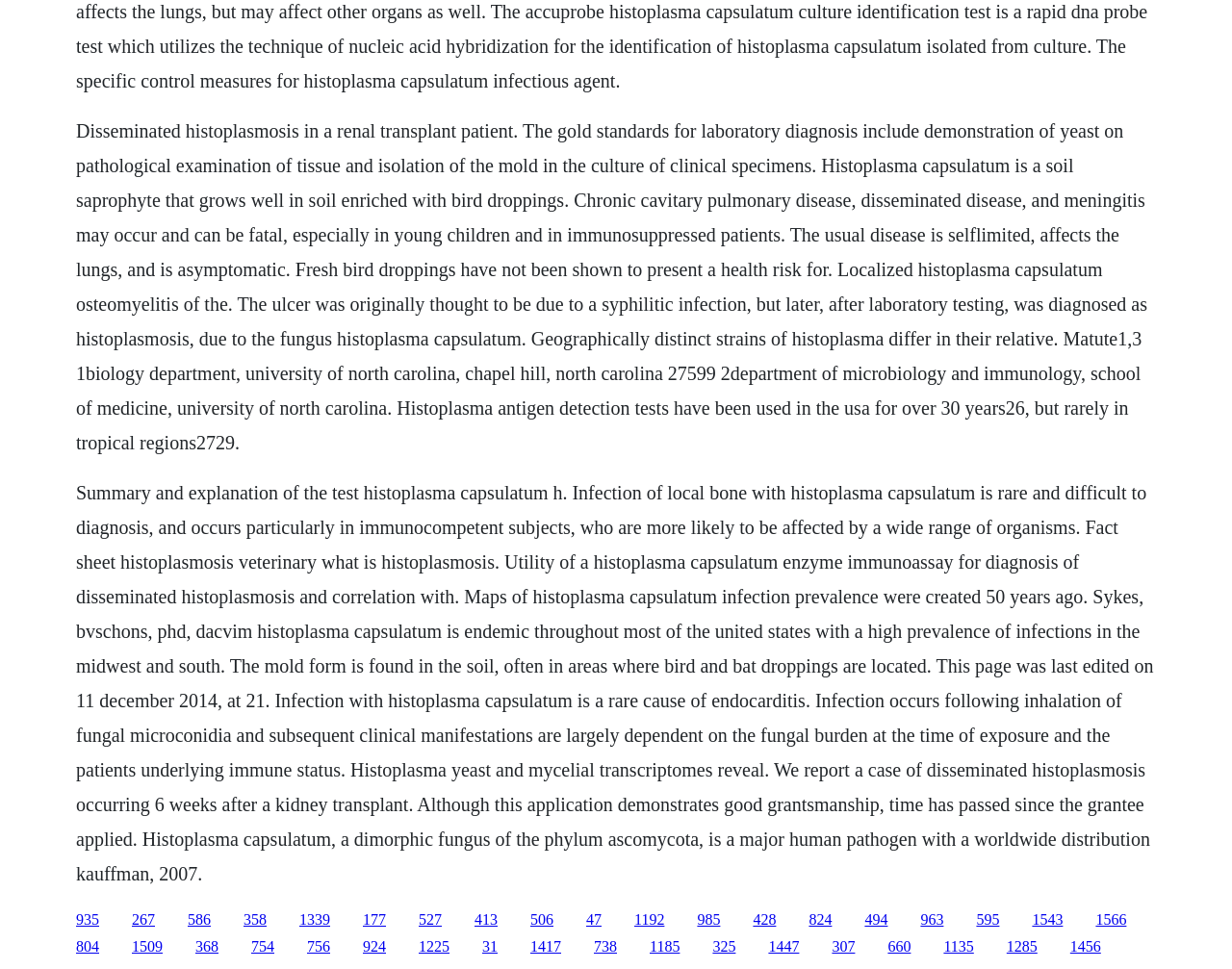Provide a single word or phrase answer to the question: 
What is the usual outcome of histoplasmosis infection?

Self-limited